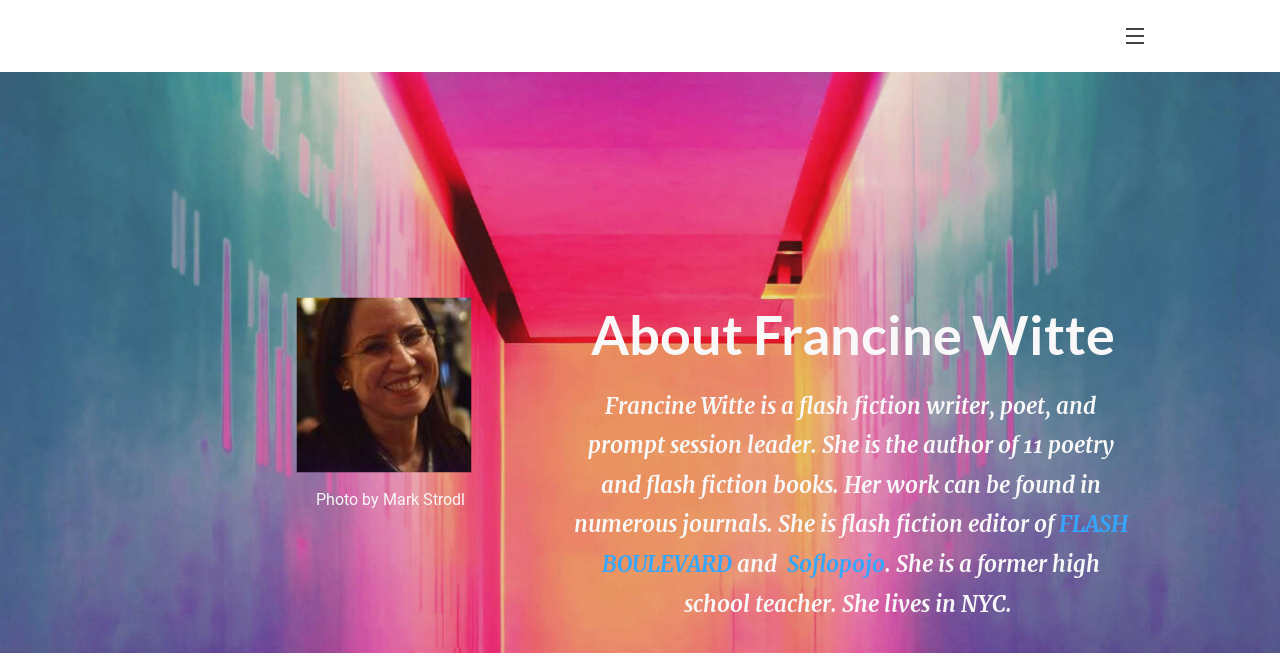Reply to the question with a single word or phrase:
Where does Francine Witte live?

NYC